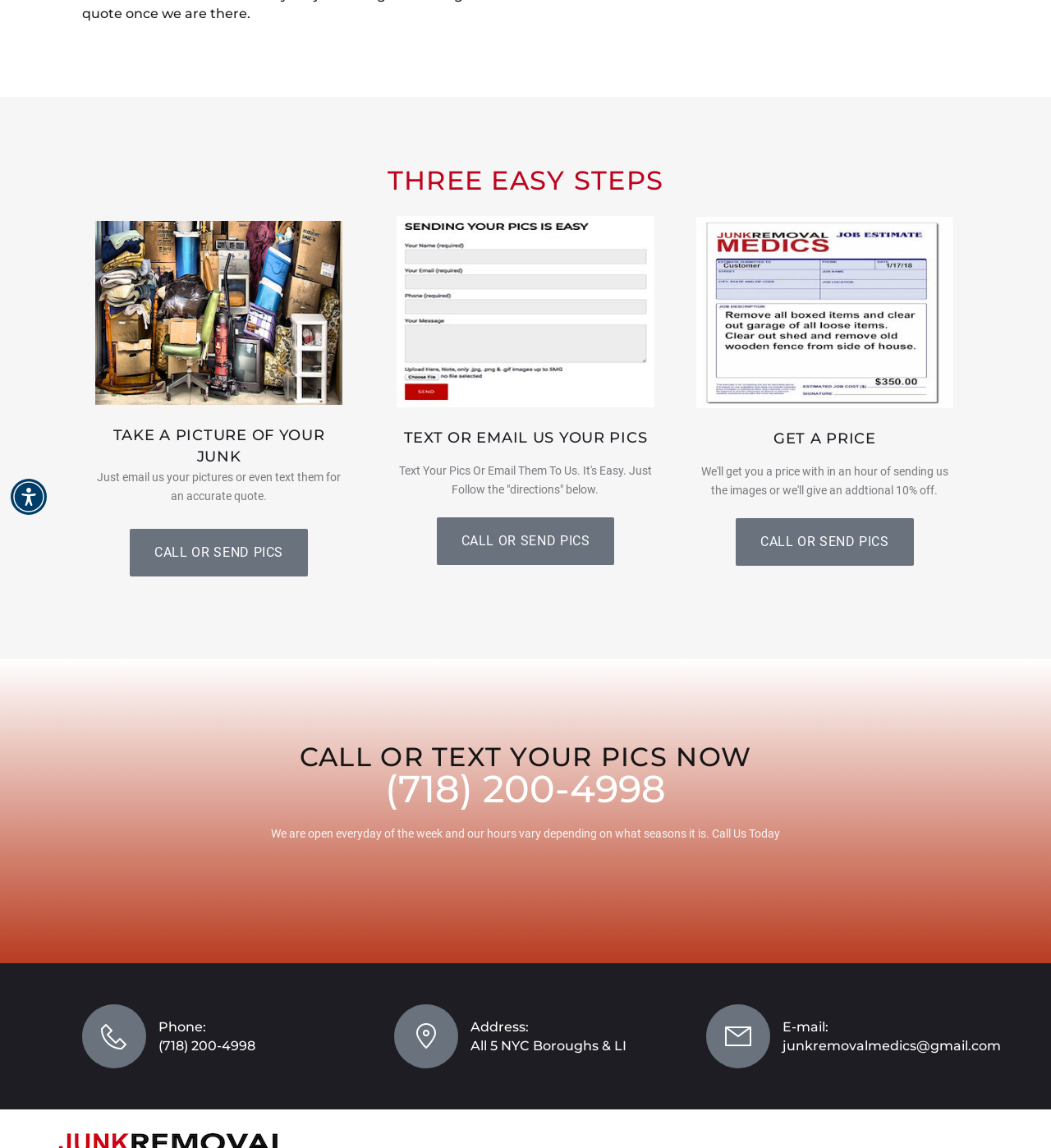Identify the bounding box of the UI element that matches this description: "Yet I Can Resurrect".

None